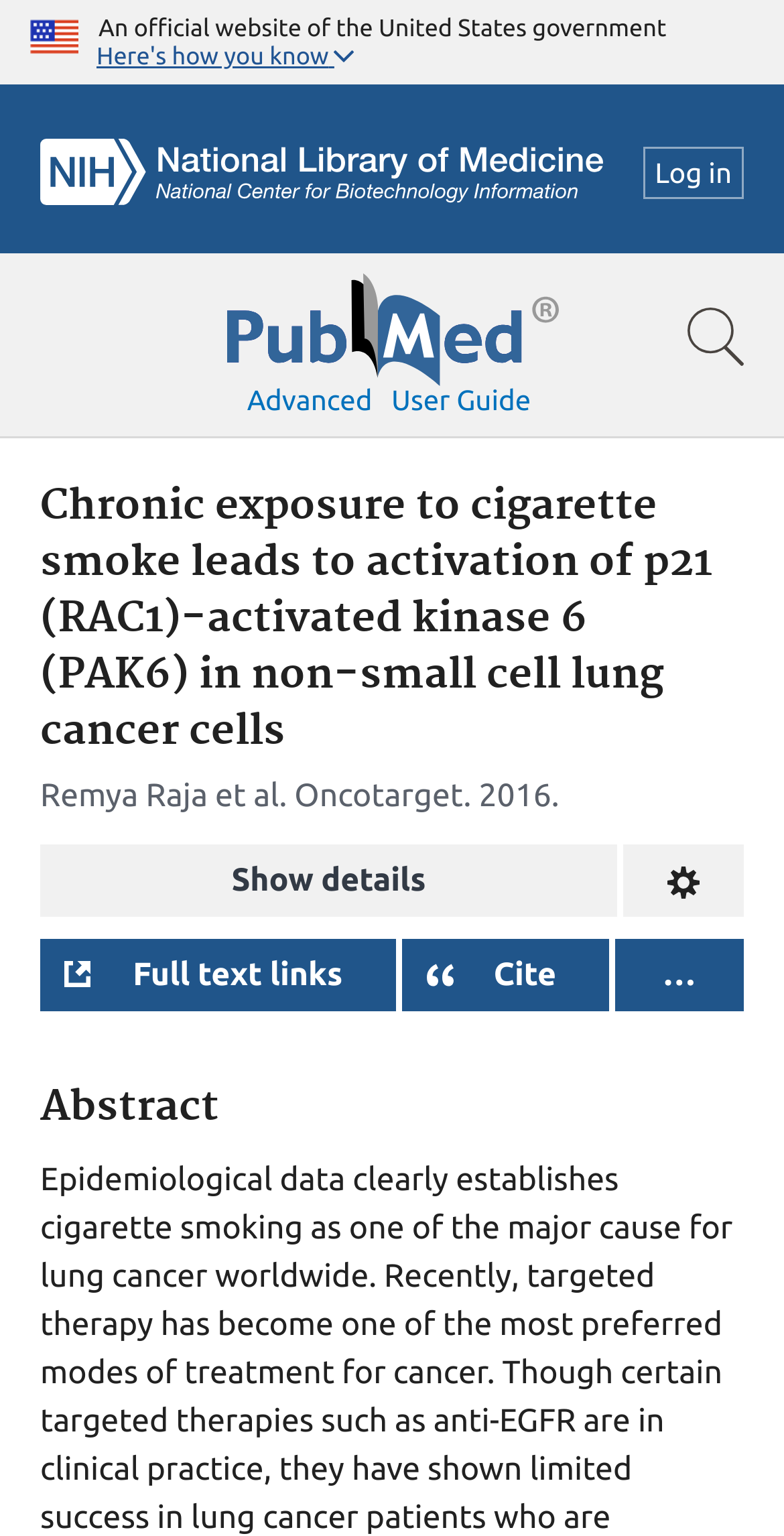Where is the U.S. flag located?
Please provide a full and detailed response to the question.

Based on the bounding box coordinates, the U.S. flag image is located at [0.038, 0.007, 0.1, 0.039], which indicates it is positioned at the top left corner of the webpage.